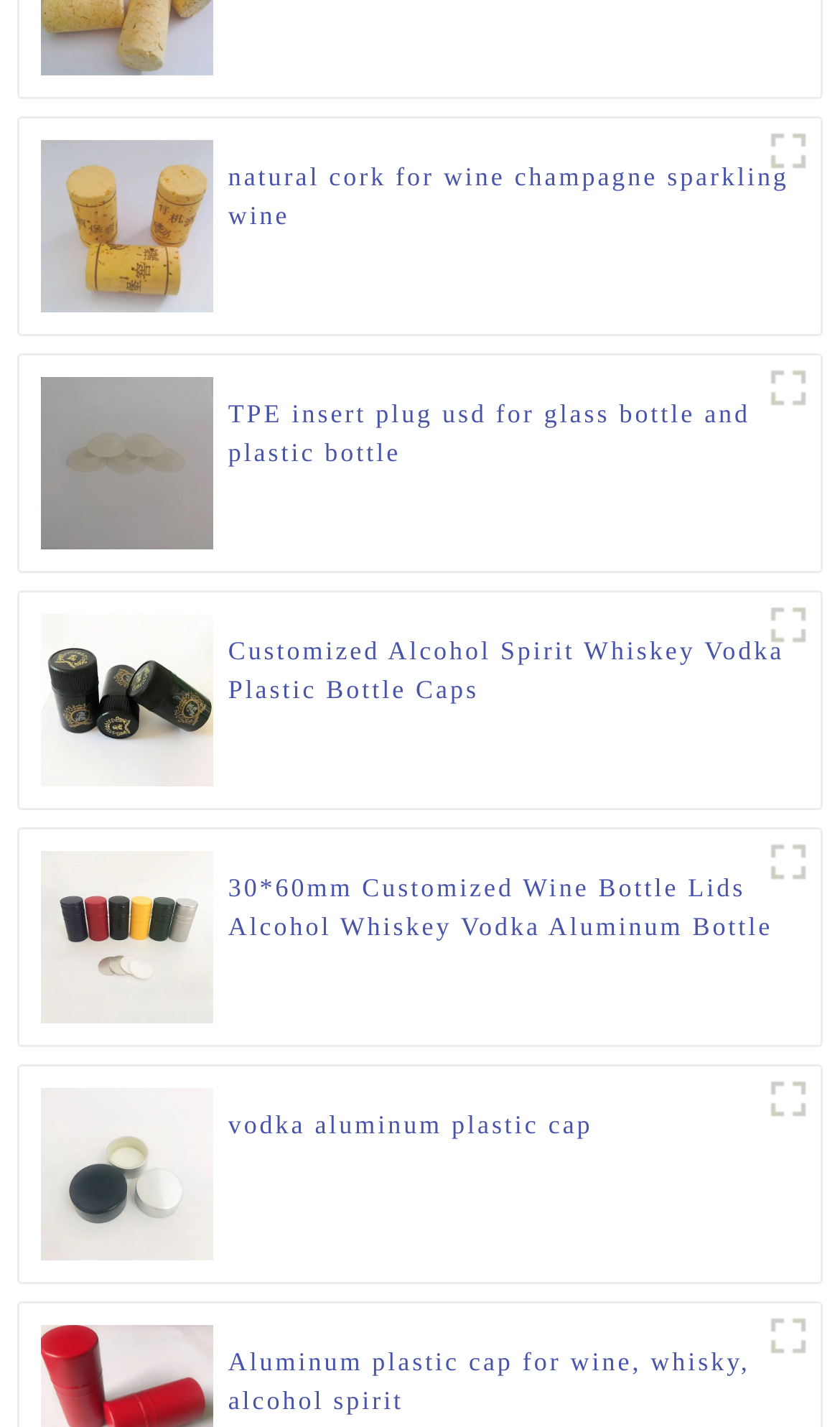What is the size of the bottle cap in the fifth figure?
Please use the visual content to give a single word or phrase answer.

30*60mm